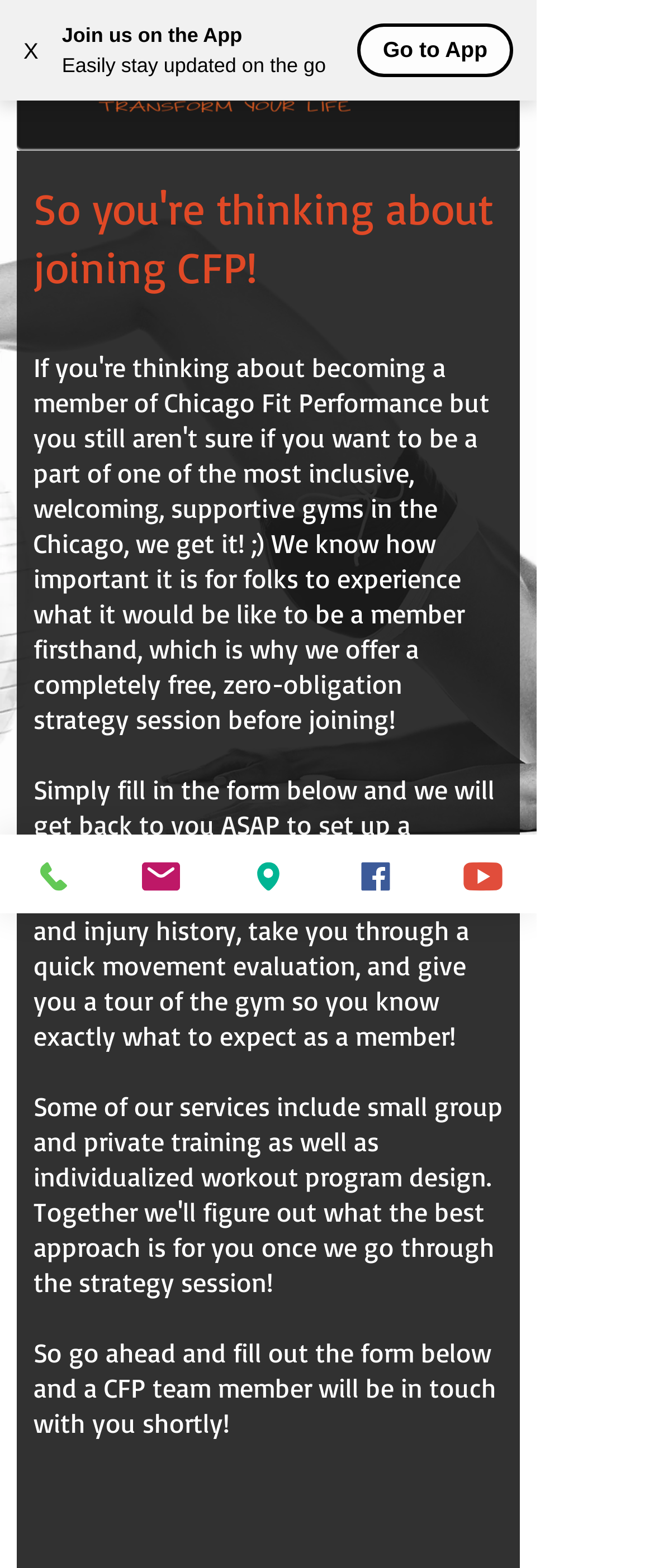How many social media links are present on this webpage?
Based on the screenshot, provide your answer in one word or phrase.

2